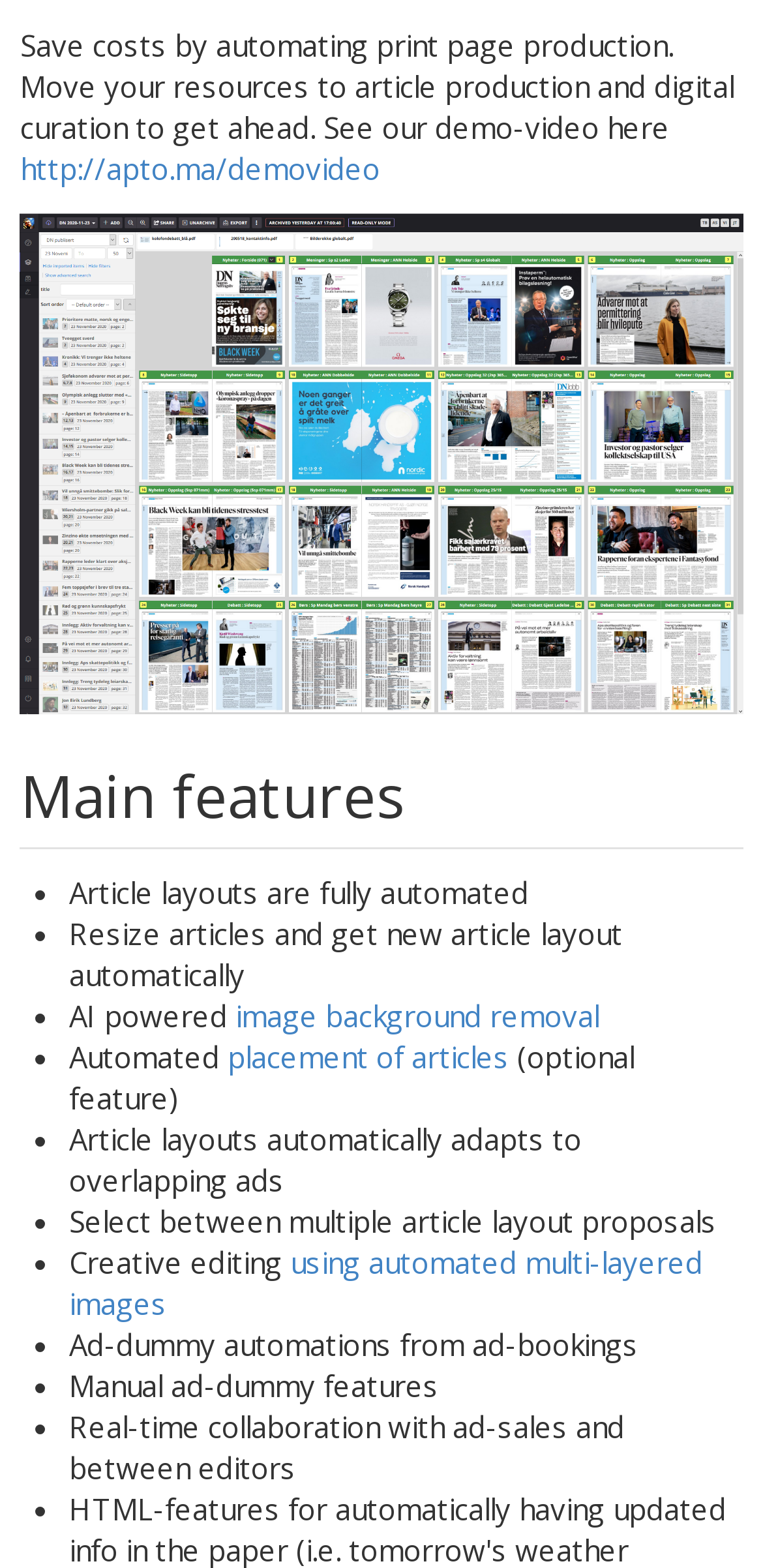Given the element description, predict the bounding box coordinates in the format (top-left x, top-left y, bottom-right x, bottom-right y). Make sure all values are between 0 and 1. Here is the element description: using automated multi-layered images

[0.091, 0.793, 0.922, 0.844]